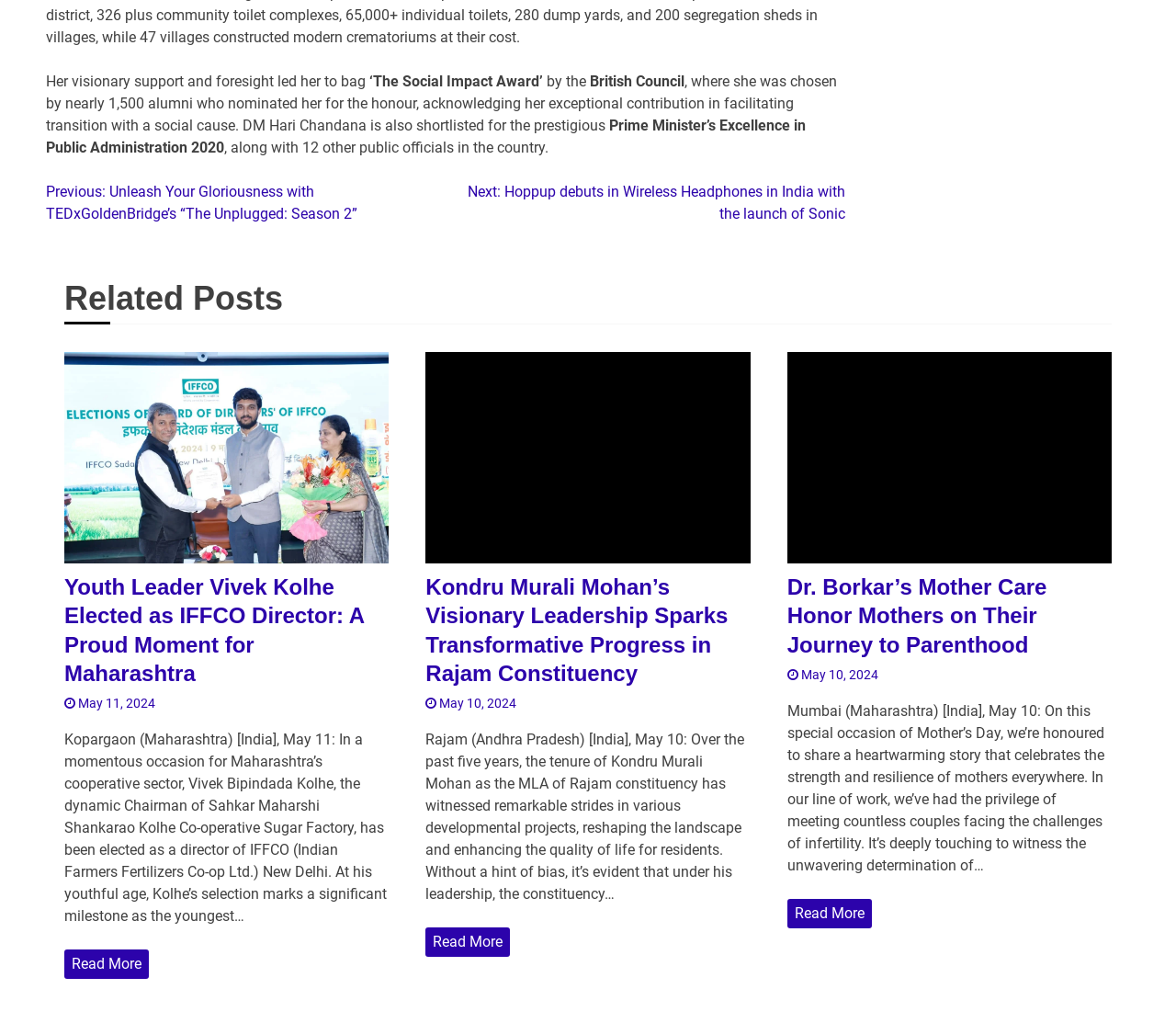What is the name of the event organized by TEDxGoldenBridge?
Provide a detailed answer to the question using information from the image.

The link 'Previous: Unleash Your Gloriousness with TEDxGoldenBridge’s “The Unplugged: Season 2”' suggests that TEDxGoldenBridge organized an event called 'The Unplugged: Season 2'.